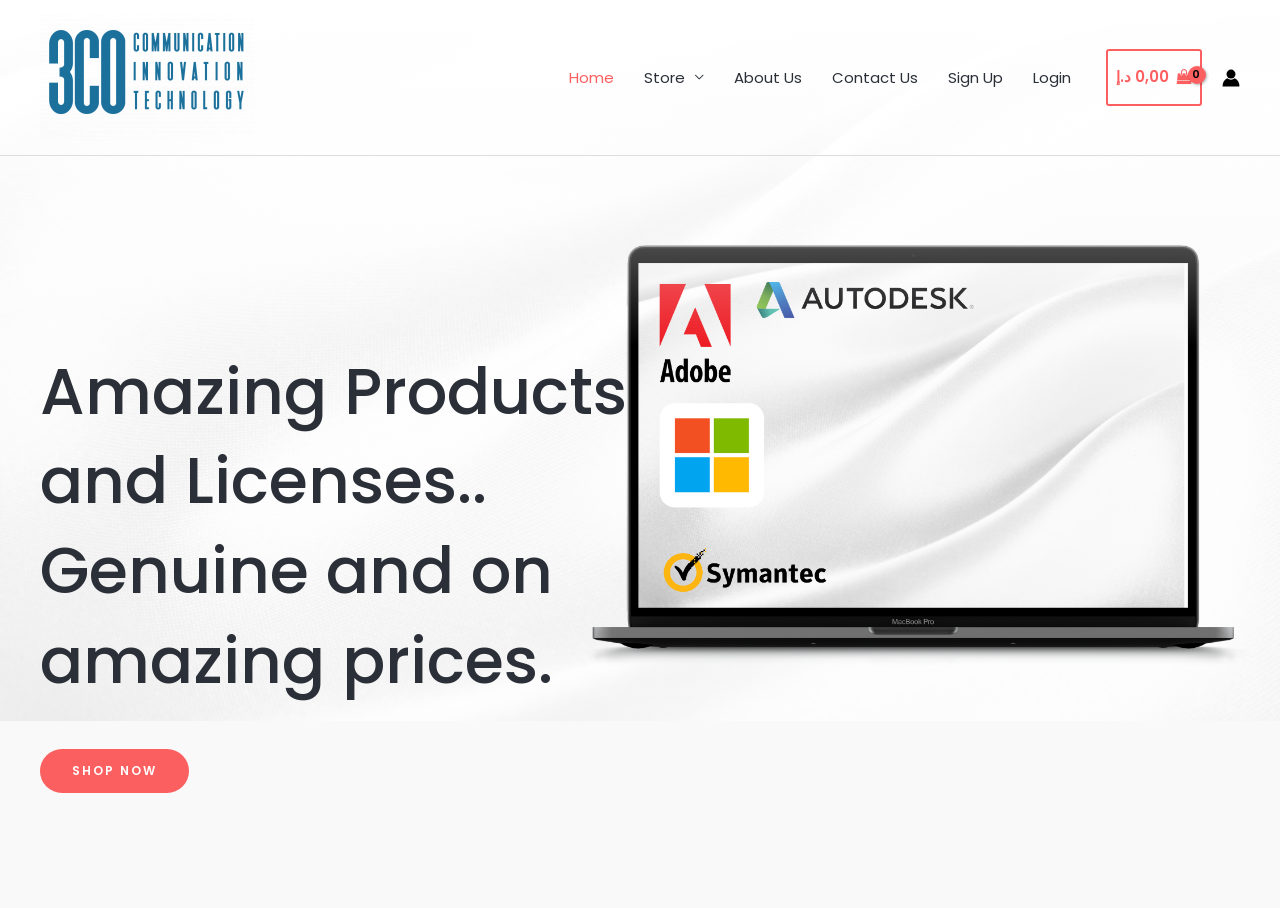Identify the bounding box for the given UI element using the description provided. Coordinates should be in the format (top-left x, top-left y, bottom-right x, bottom-right y) and must be between 0 and 1. Here is the description: Login

[0.795, 0.047, 0.848, 0.124]